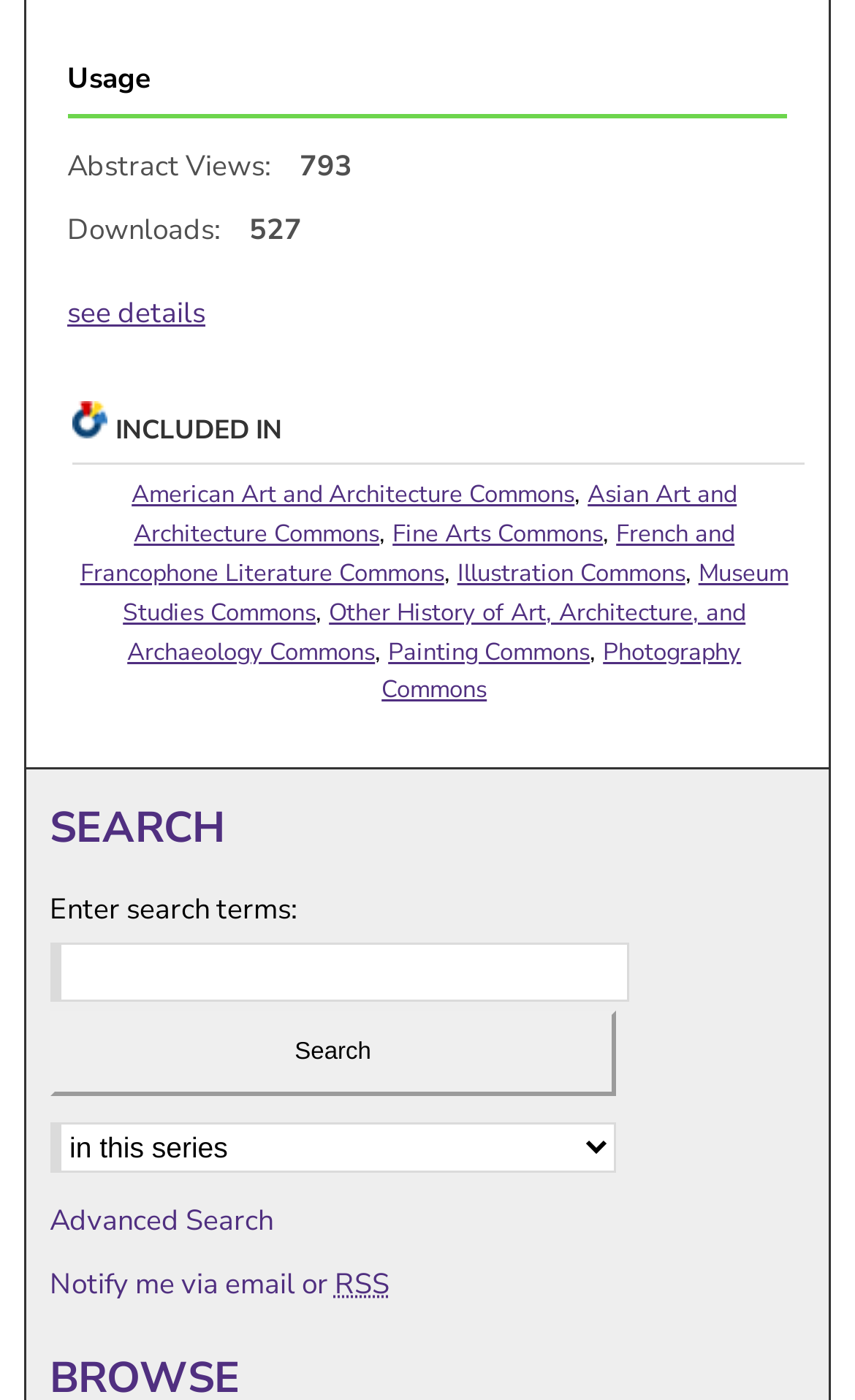Locate the bounding box coordinates of the UI element described by: "value="Search"". Provide the coordinates as four float numbers between 0 and 1, formatted as [left, top, right, bottom].

[0.058, 0.722, 0.721, 0.782]